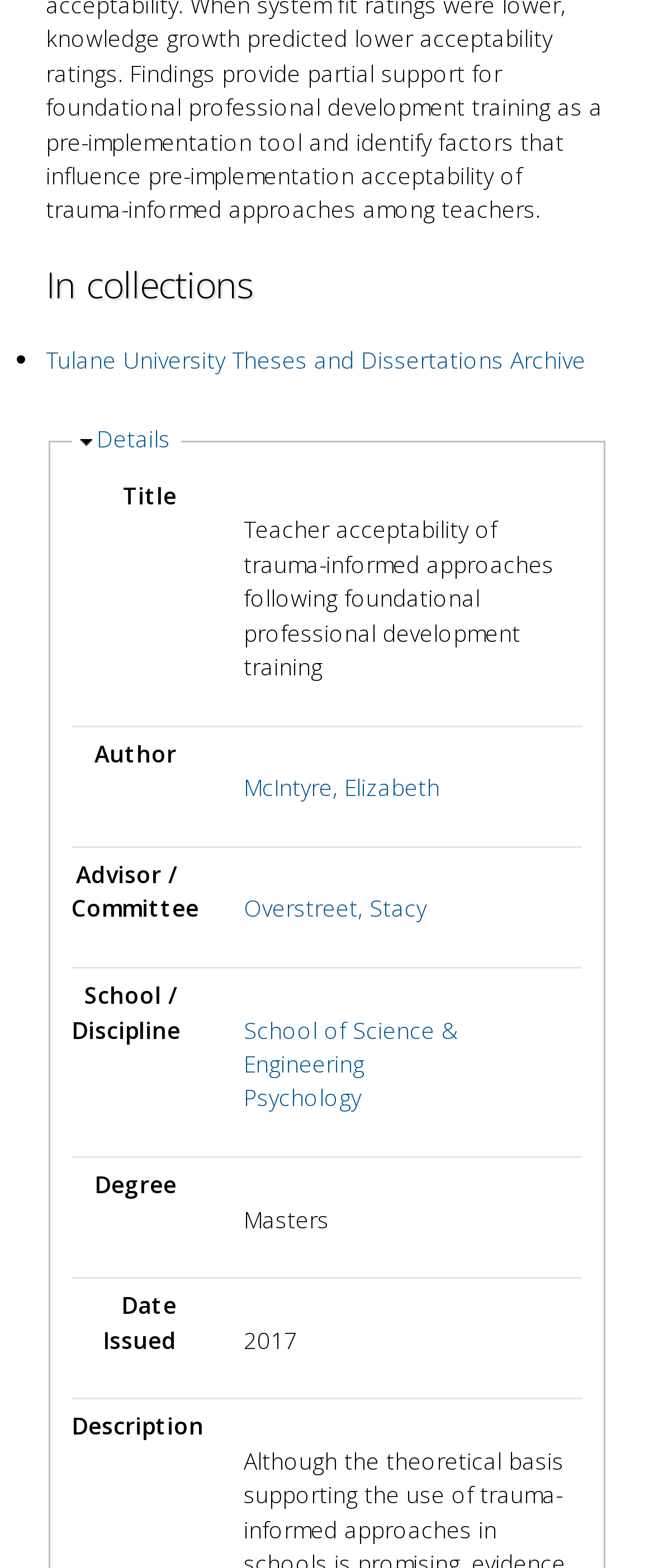In which year was the thesis issued?
Refer to the image and offer an in-depth and detailed answer to the question.

I found the year the thesis was issued by looking at the description list detail element that contains the text '2017'.